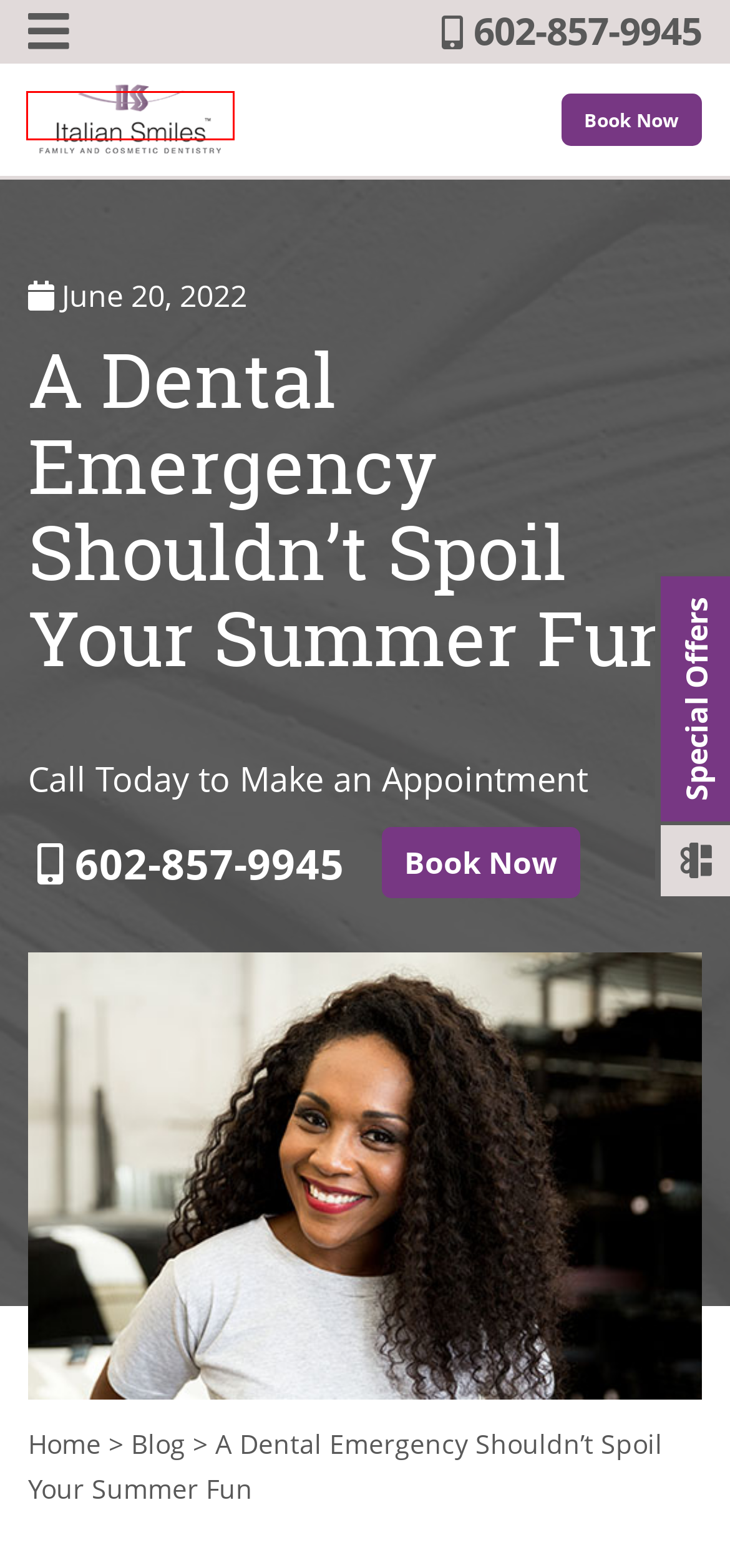You have a screenshot of a webpage with a red rectangle bounding box. Identify the best webpage description that corresponds to the new webpage after clicking the element within the red bounding box. Here are the candidates:
A. Dentists in Glendale, AZ | General Dentist | Italian Smiles
B. Feedback - Dr. Isaac Lavant
C. Sitemap - Dr. Isaac Lavant
D. Italian Smiles Glendale, AZ | Dr. LaVant
E. Virtual Smile Assessment Glendale, AZ | Dr. Lavant
F. Create an appointment | NexHealth
G. Smile Makeover in Glendale, AZ | Italian Smiles
H. Invisalign Before And After - Dr. Isaac Lavant

A